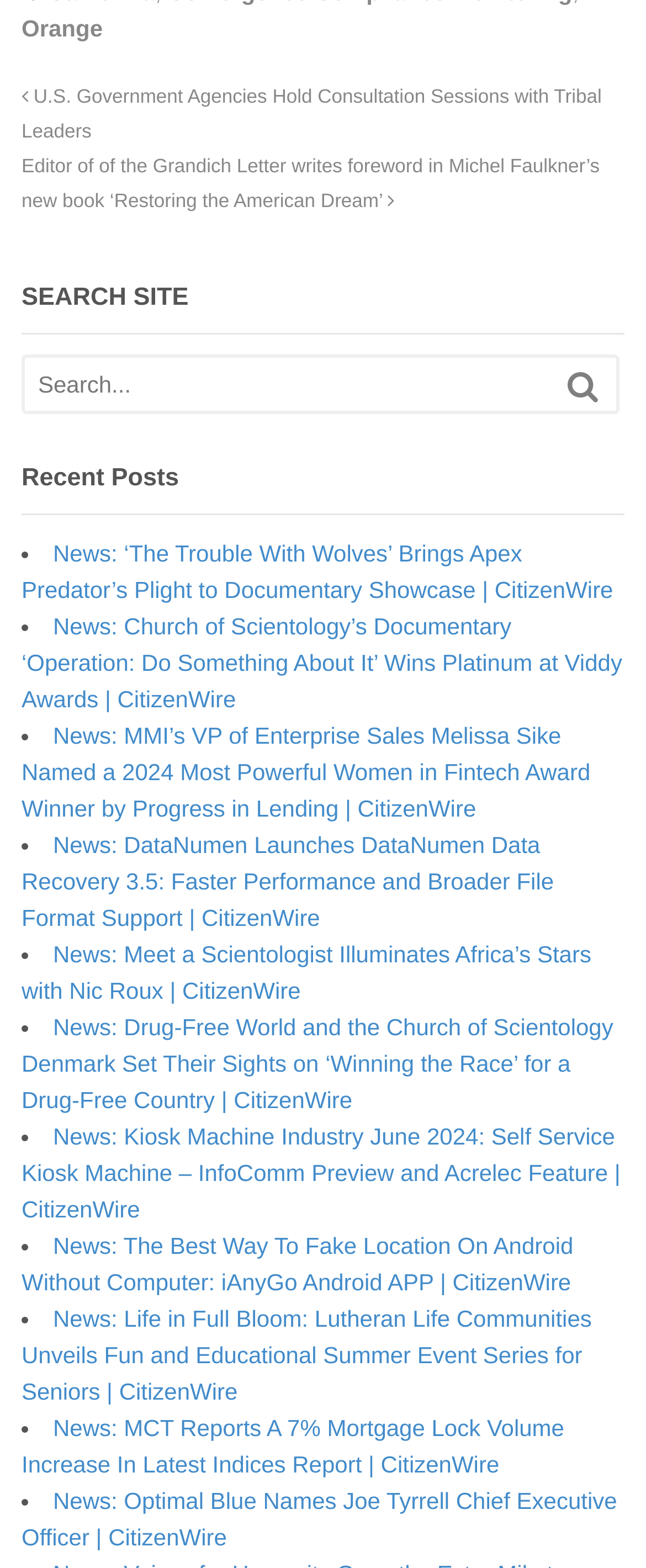What is the topic of the first news article?
Using the visual information, respond with a single word or phrase.

Wolves